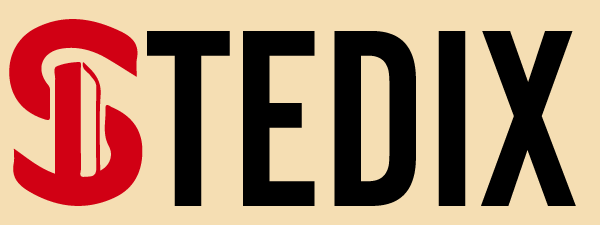What is the unique feature of the 'S' in the logo?
Using the image, elaborate on the answer with as much detail as possible.

The 'S' in the logo is distinctive and captures attention due to its unique artistic flair, which is a stylized design element that sets the logo apart.